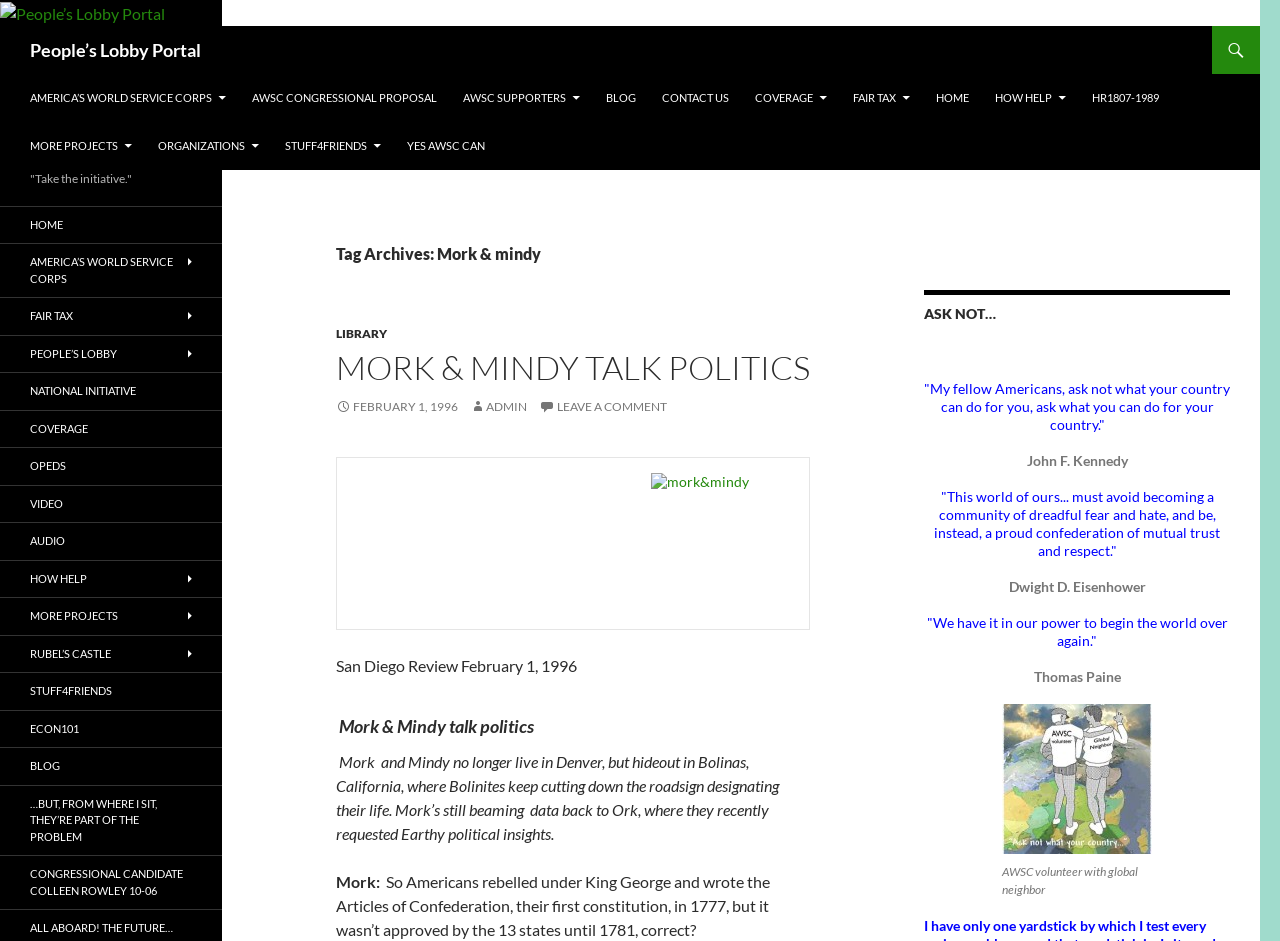Please find the bounding box coordinates of the clickable region needed to complete the following instruction: "Click on 'Mork & Mindy talk politics'". The bounding box coordinates must consist of four float numbers between 0 and 1, i.e., [left, top, right, bottom].

[0.262, 0.372, 0.633, 0.41]